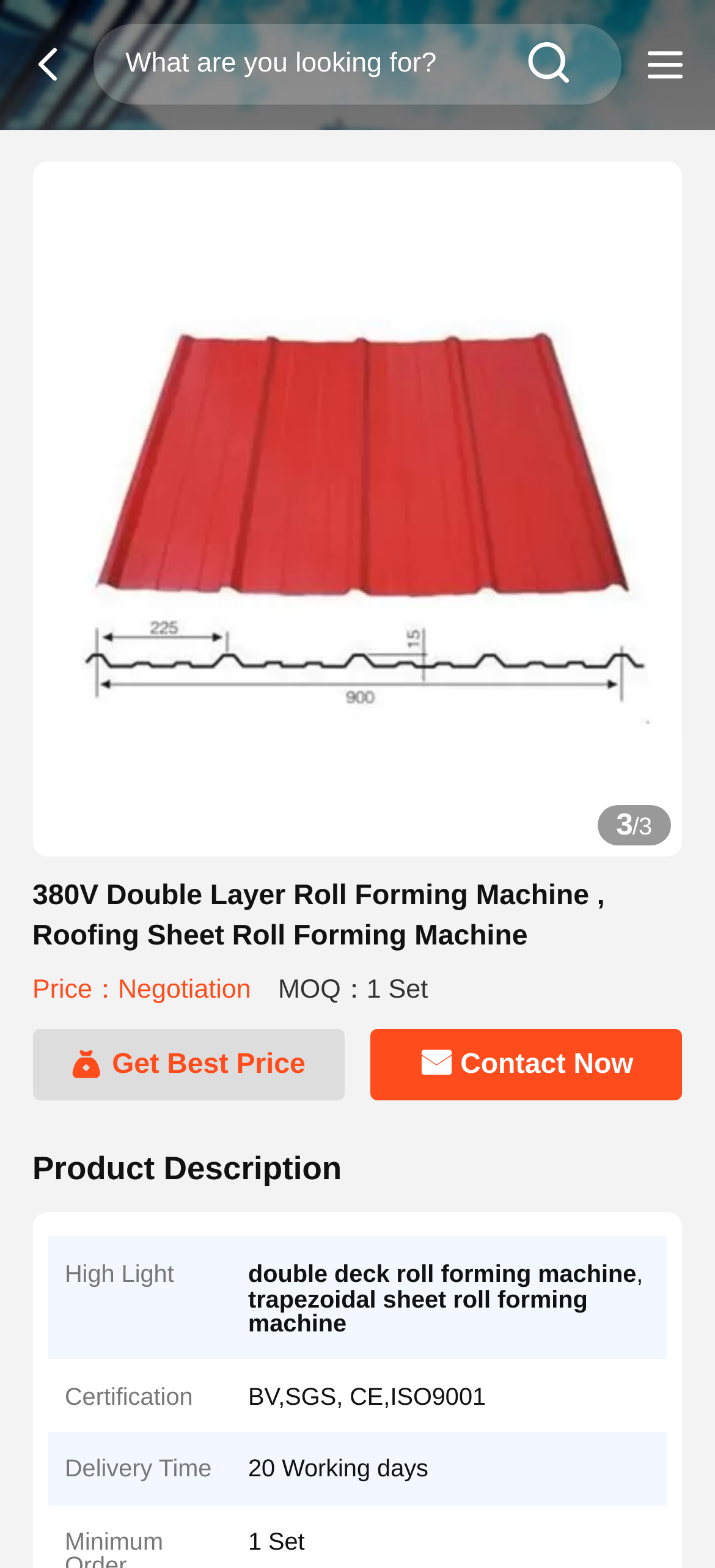Generate an in-depth caption that captures all aspects of the webpage.

This webpage is about a product, specifically a 380V Double Layer Roll Forming Machine, also known as a Roofing Sheet Roll Forming Machine. At the top, there is a search bar with a search button on the right side, accompanied by a link with a icon. Below this, there is a large image of the product, taking up most of the width of the page.

To the right of the image, there is a heading with the product name, followed by some product details, including the price, which is negotiable, and the minimum order quantity, which is 1 set. There are also two links, one to get the best price and another to contact the seller.

Below the product image, there is a section titled "Product Description". This section has several subheadings, including "High Light", "double deck roll forming machine", and "trapezoidal sheet roll forming machine". There are also sections for "Certification", which lists BV, SGS, CE, and ISO9001, and "Delivery Time", which is 20 working days. The page also mentions that the product can be delivered in 1 set.